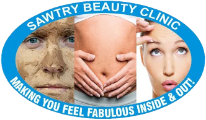Create a detailed narrative of what is happening in the image.

The image features the logo of Sawtry Beauty Clinic, presented in an oval shape with a vibrant blue background. The logo includes three distinct images: 

1. The left side displays a close-up of a person's face with a facial mask, symbolizing skin treatments.
2. The central image depicts a person gently cradling their stomach, highlighting wellness and care.
3. On the right, there is an image of a woman with an expressive face, perhaps signifying beauty or surprise.

Beneath these visuals, the slogan "MAKING YOU FEEL FABULOUS INSIDE & OUT!" reinforces the clinic's dual focus on inner well-being and outer beauty. This logo encapsulates the holistic approach of the clinic, which emphasizes rejuvenation and self-care through a variety of aesthetic treatments.